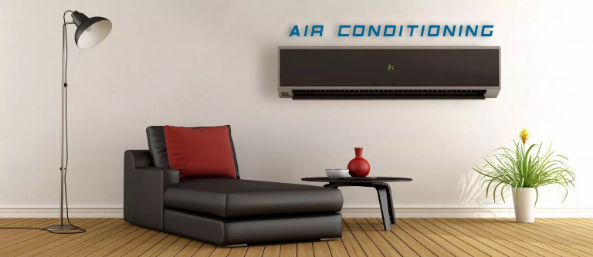Provide a single word or phrase to answer the given question: 
What is the purpose of the decorative plant?

to bring nature indoors